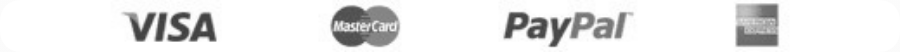What is the purpose of showcasing these payment logos?
Using the picture, provide a one-word or short phrase answer.

To highlight convenience in booking